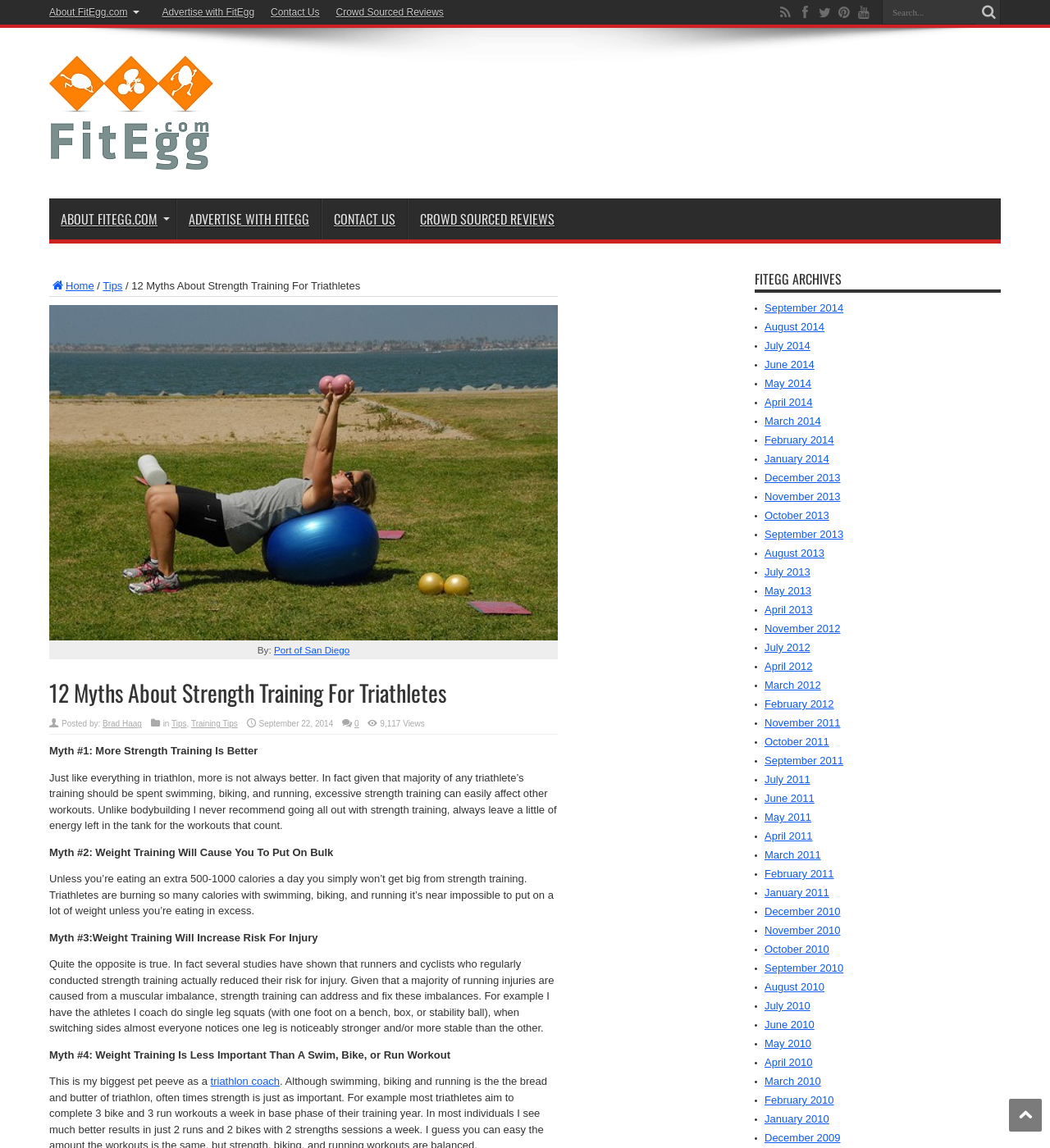Can you specify the bounding box coordinates for the region that should be clicked to fulfill this instruction: "Check the article about Remembering Danish Siddiqui".

None